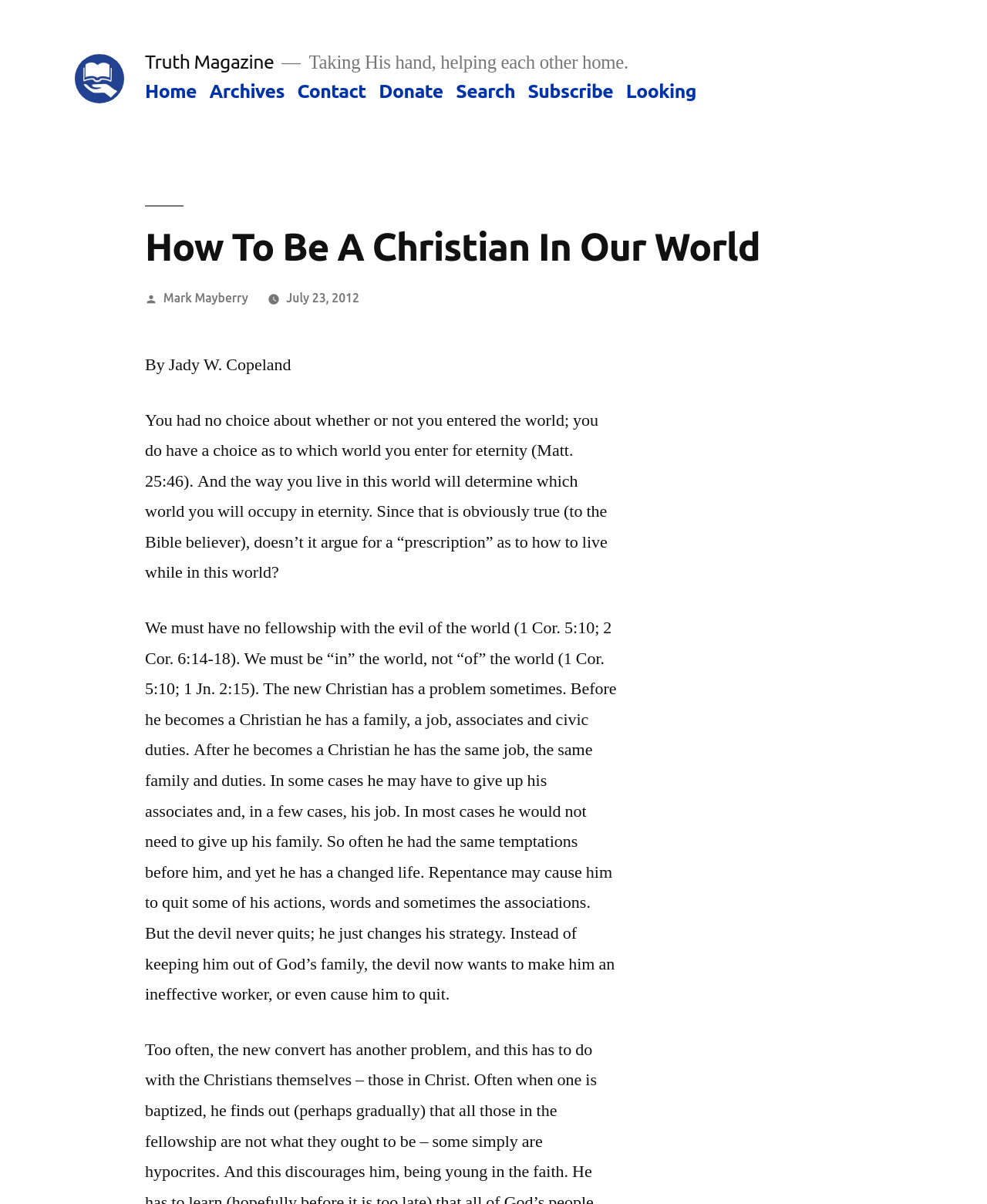Answer the question below in one word or phrase:
Who is the author of the article?

Jady W. Copeland